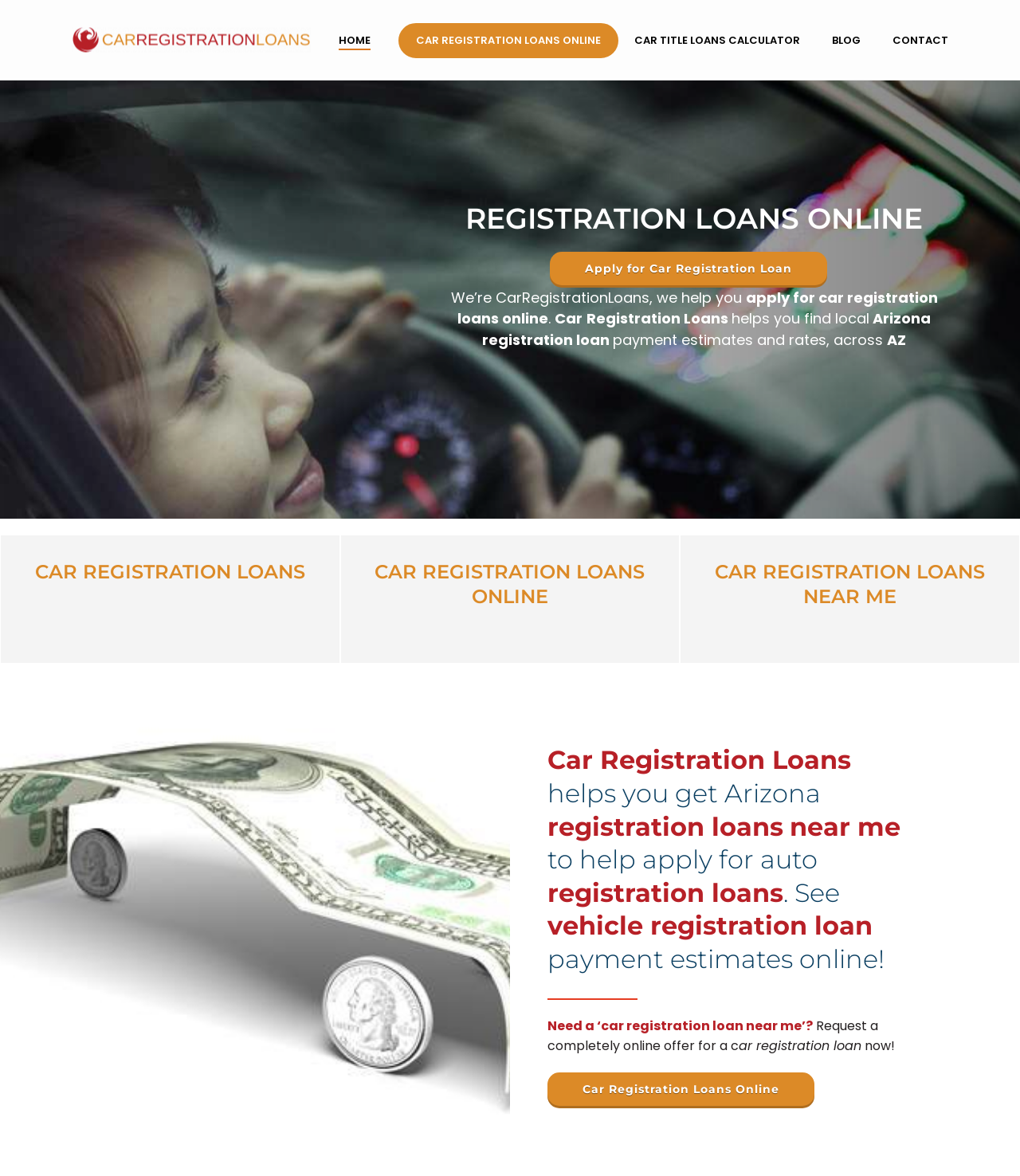Please determine the primary heading and provide its text.

REGISTRATION LOANS ONLINE